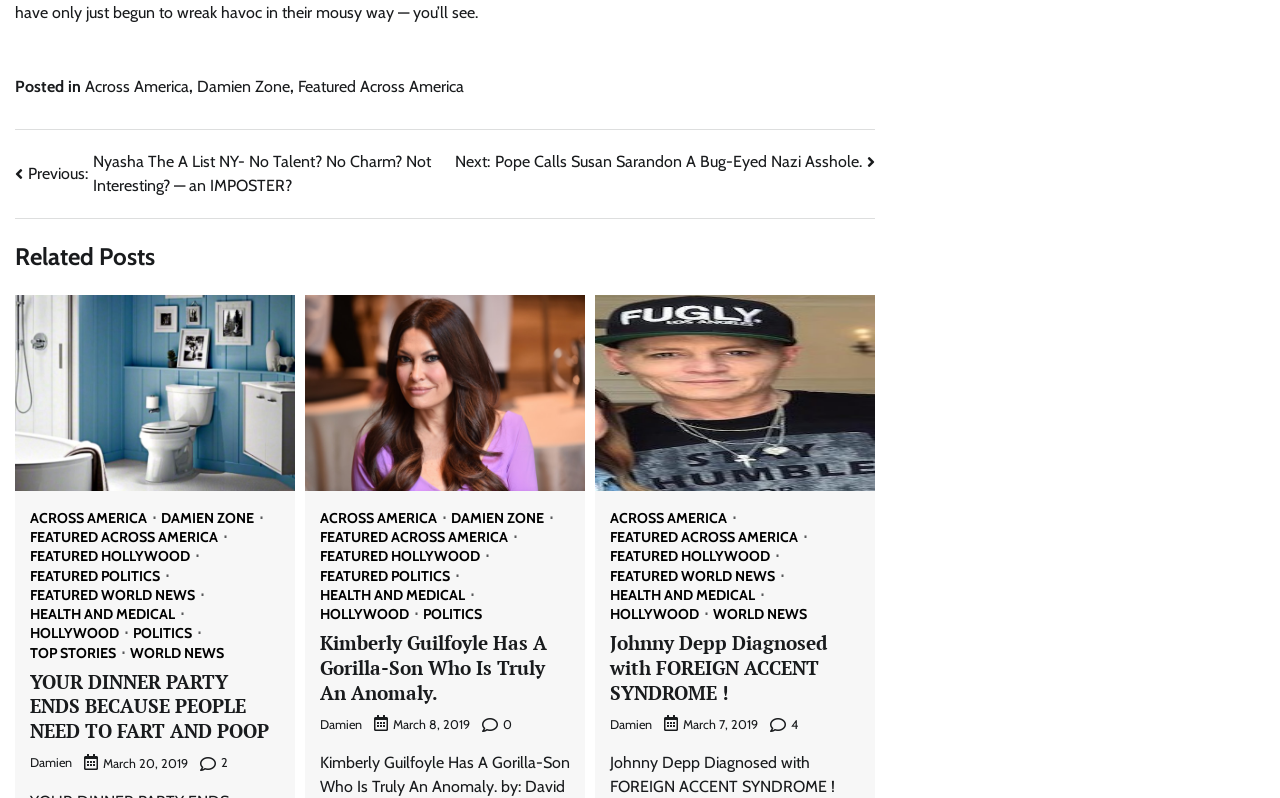Provide the bounding box coordinates of the UI element this sentence describes: "Featured Hollywood".

[0.25, 0.689, 0.382, 0.706]